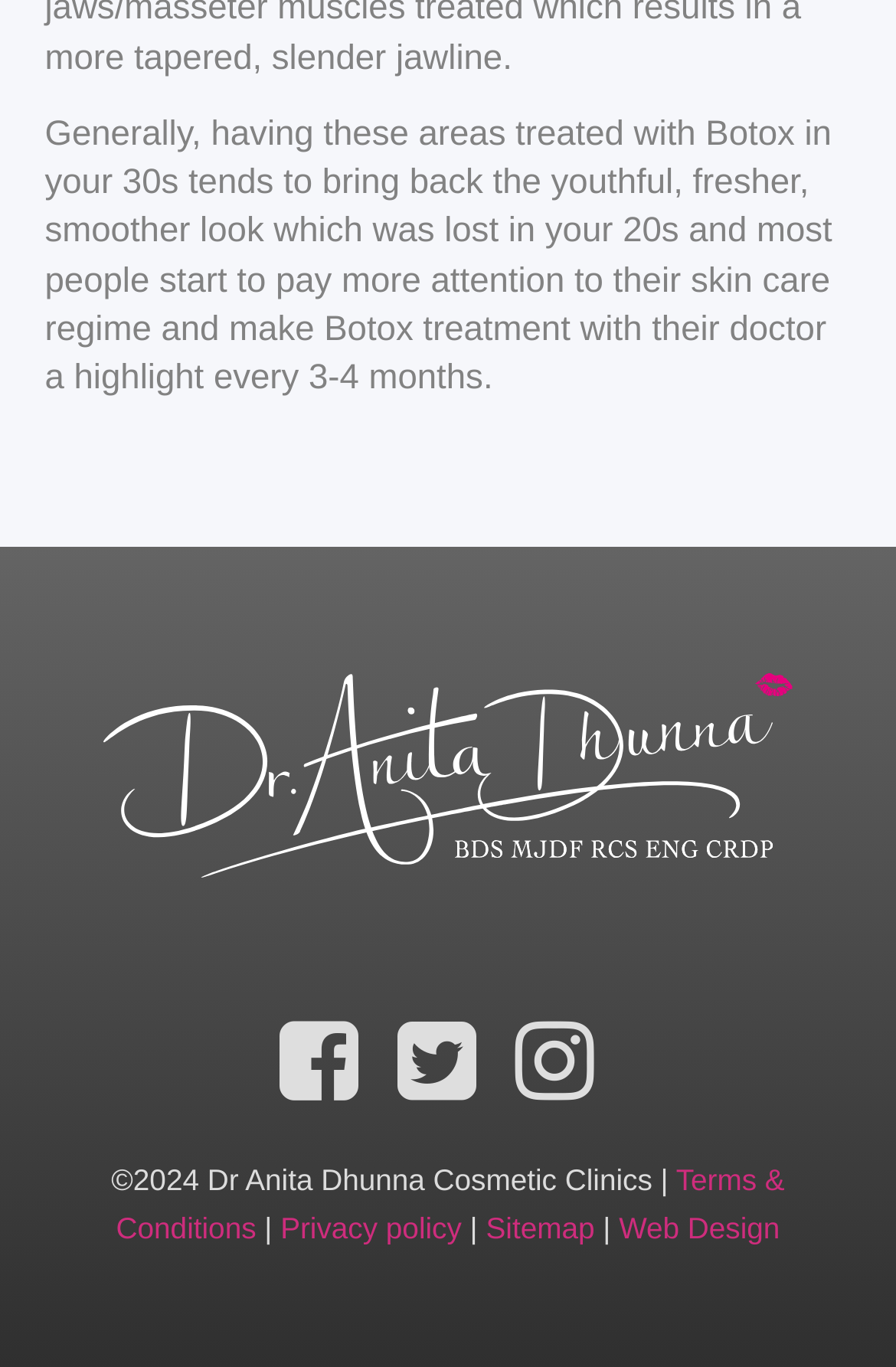How many links are present in the footer?
Utilize the information in the image to give a detailed answer to the question.

There are four links present in the footer because the link elements with IDs 83, 85, 87, and 89 are located at the bottom of the webpage, indicating they are part of the footer.